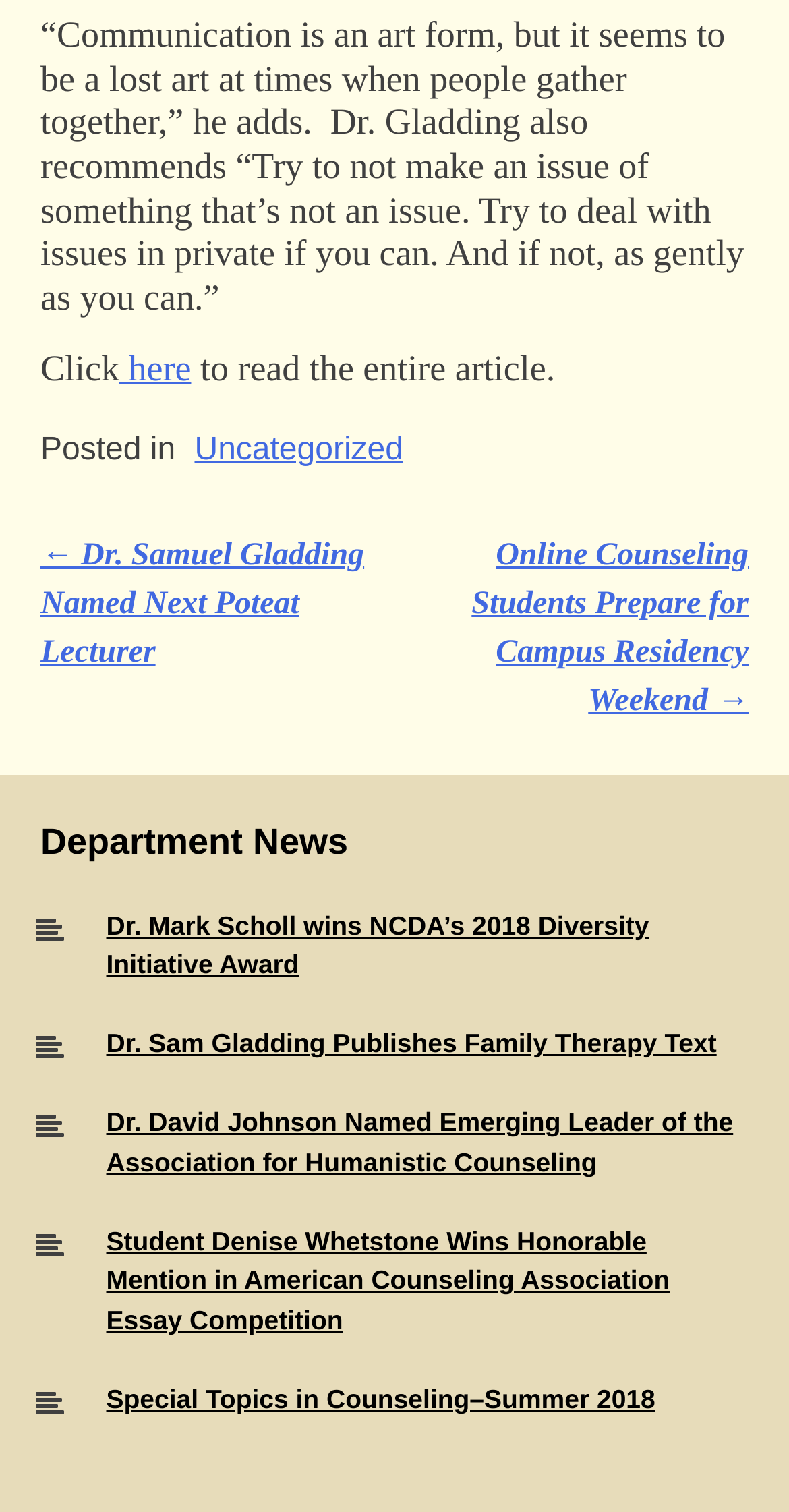Determine the bounding box coordinates of the area to click in order to meet this instruction: "Click on The Guadalajara Reporter link".

None